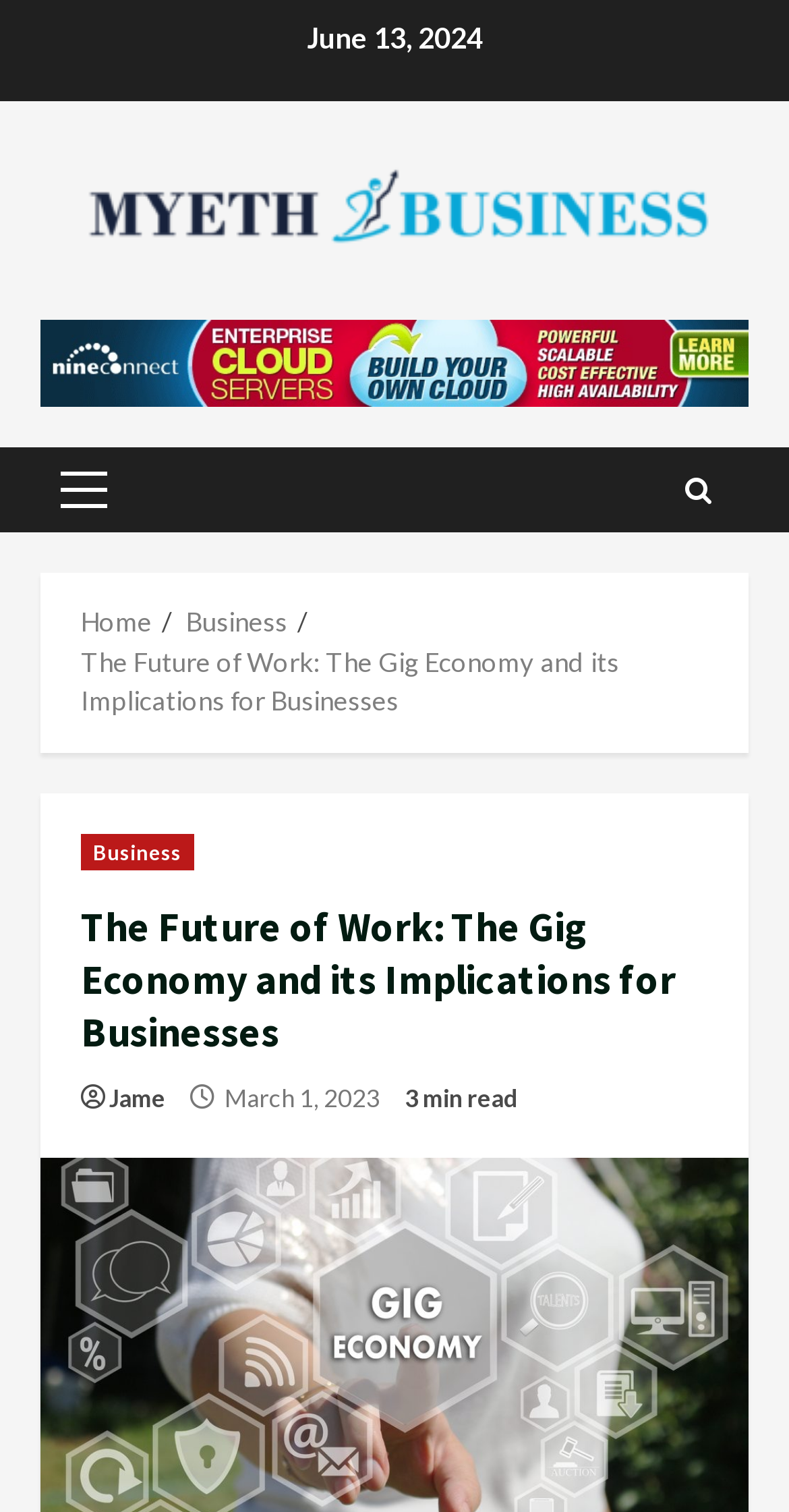Please mark the bounding box coordinates of the area that should be clicked to carry out the instruction: "go to Myeth Business homepage".

[0.088, 0.123, 0.912, 0.149]